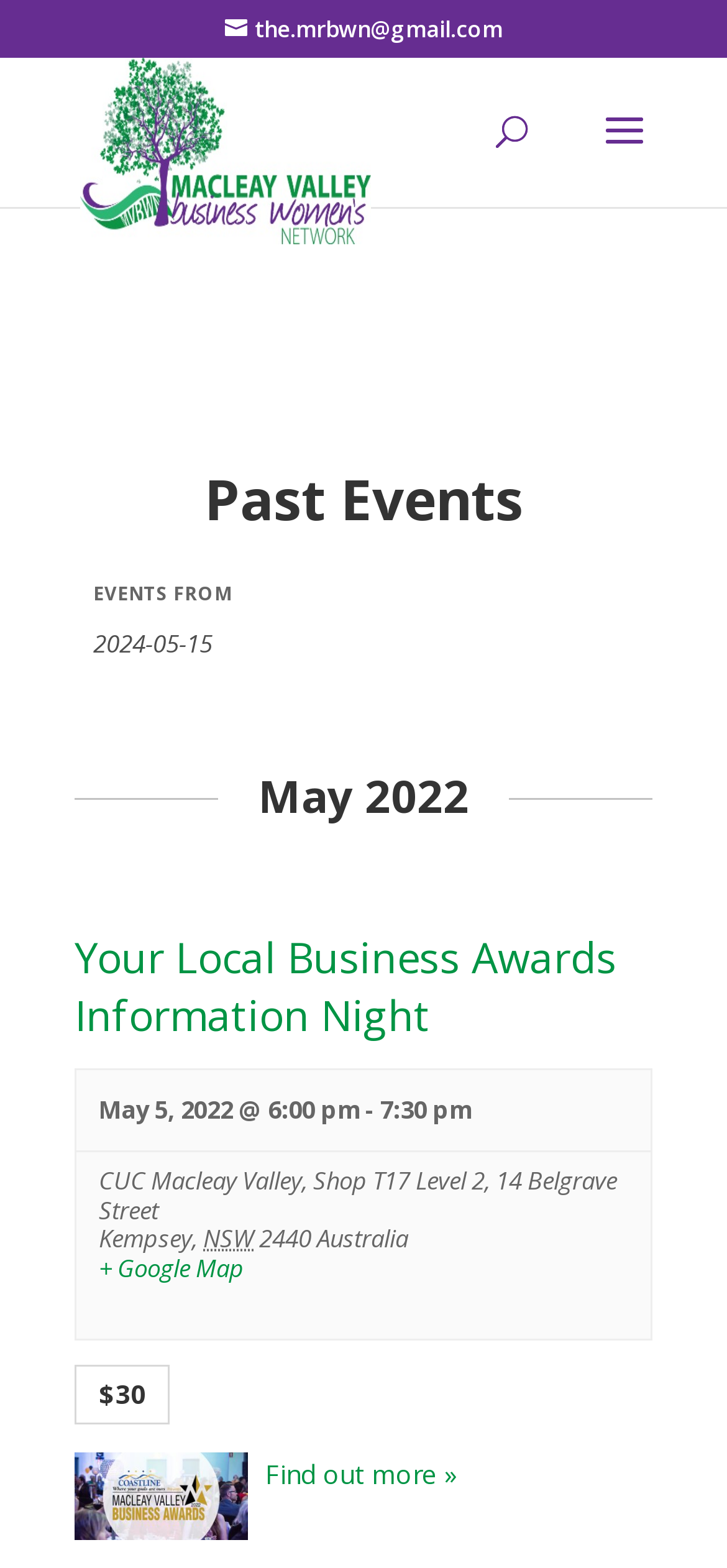Find the bounding box coordinates for the HTML element described as: "the.mrbwn@gmail.com". The coordinates should consist of four float values between 0 and 1, i.e., [left, top, right, bottom].

[0.309, 0.008, 0.691, 0.029]